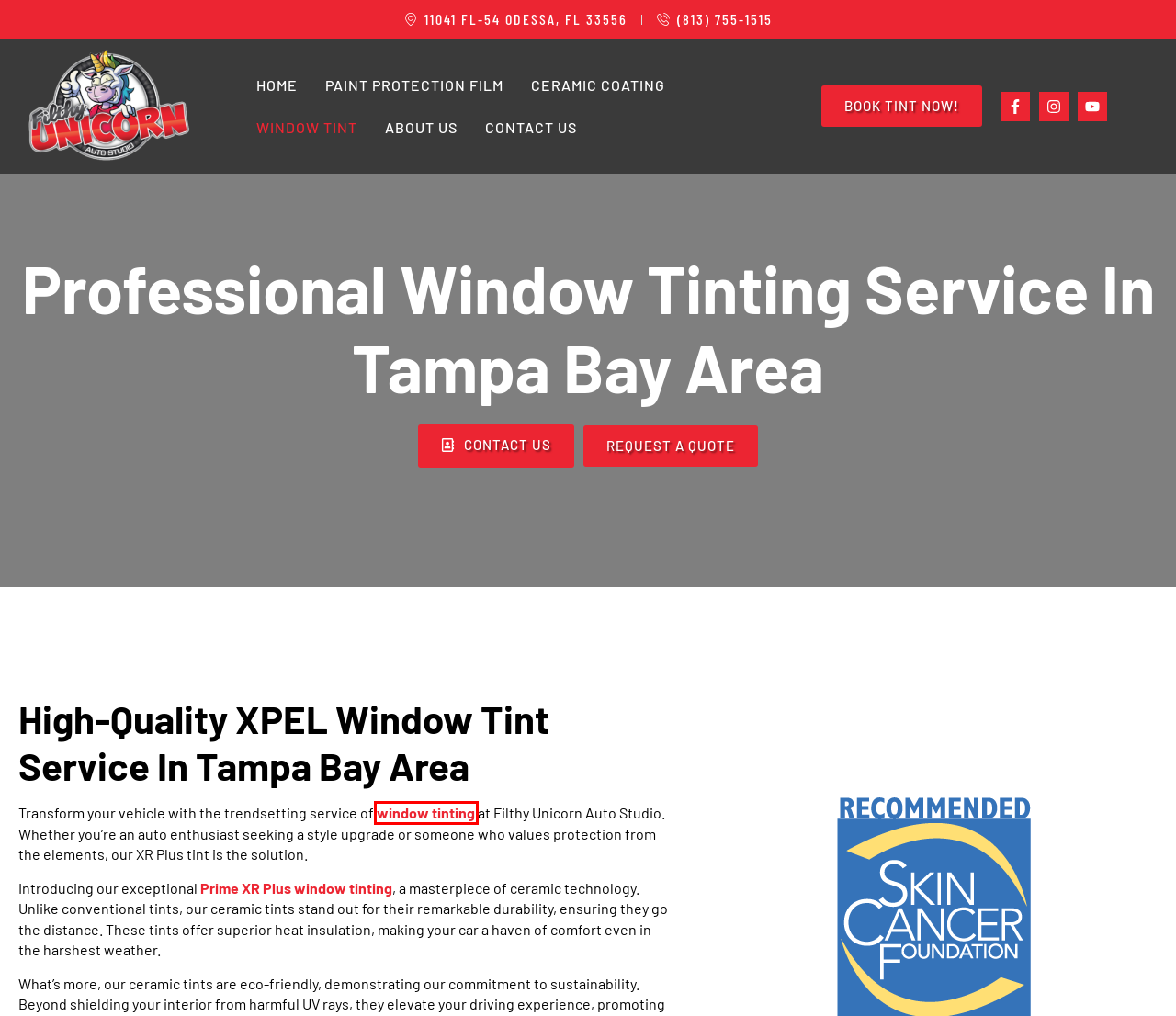Inspect the provided webpage screenshot, concentrating on the element within the red bounding box. Select the description that best represents the new webpage after you click the highlighted element. Here are the candidates:
A. Remarkable Ceramic Coating Tampa Bay Area| Filthy Unicorn Auto Studio
B. Paint Protection Film Installer Tampa Bay Area | Filthy Unicorn Auto Studio
C. About Us | Filthy Unicorn Auto Studio
D. Book Tint - Filthy Unicorn Auto Studio
E. Window Tinting St Petersburg FL | Filthy Unicorn Auto Studio
F. Contact Us| Filthy Unicorn Auto Studio
G. #1 In Vehicle Paint Protection | Filthy Unicorn Auto Studio
H. Window Tinting Tampa FL | Filthy Unicorn Auto Studio

H